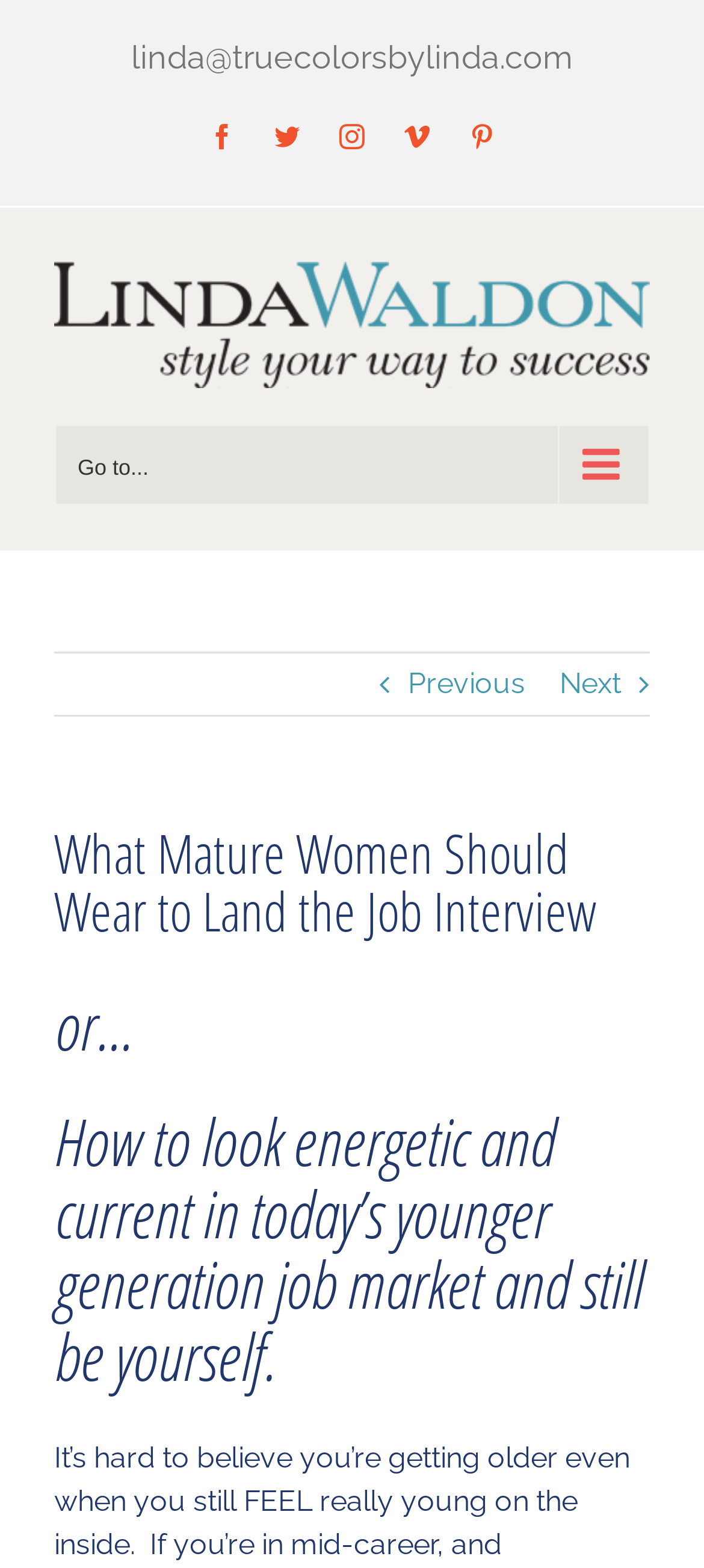What is the email address of the author?
Please provide a single word or phrase in response based on the screenshot.

linda@truecolorsbylinda.com